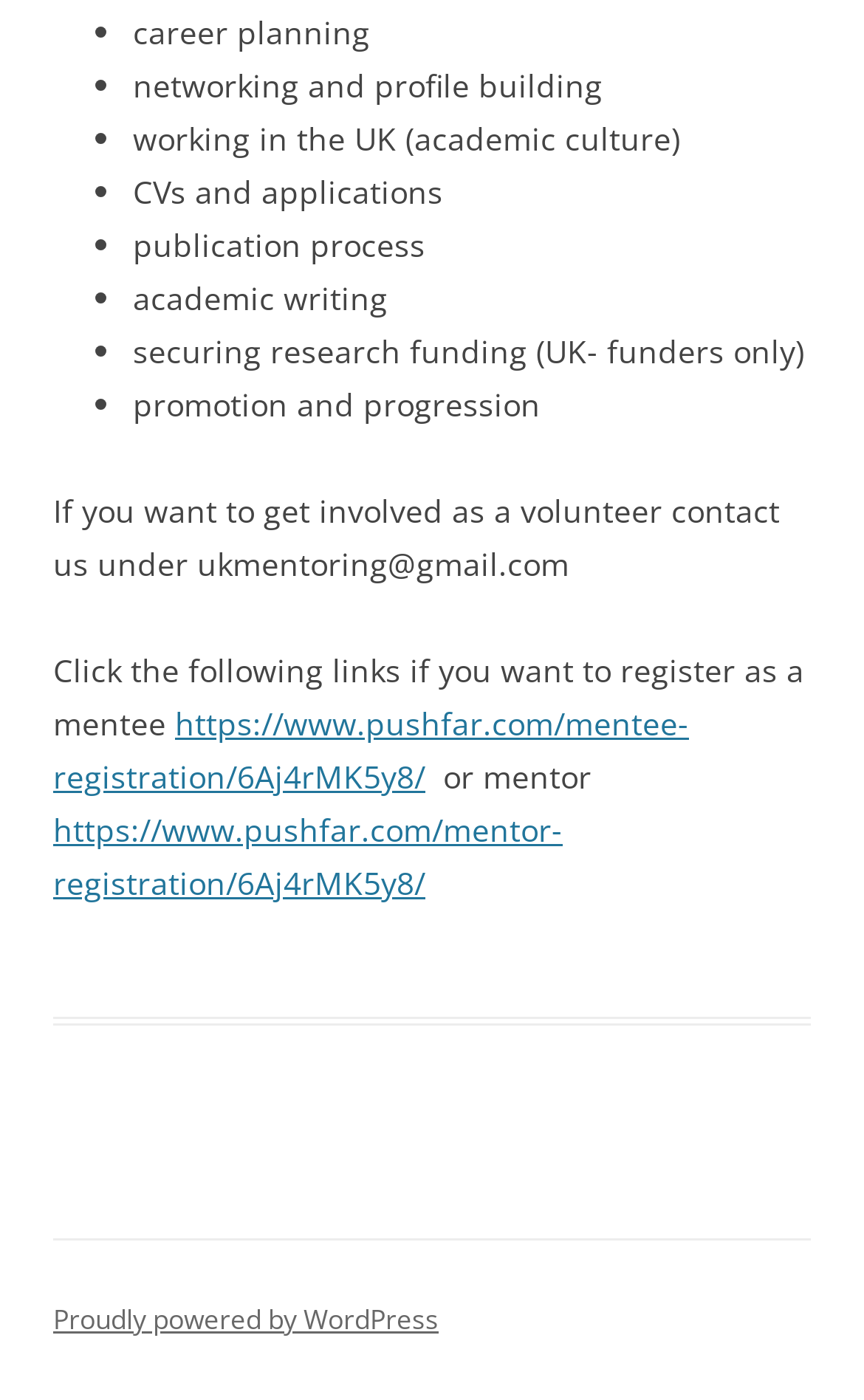Respond with a single word or phrase:
How many links are available for registration?

2